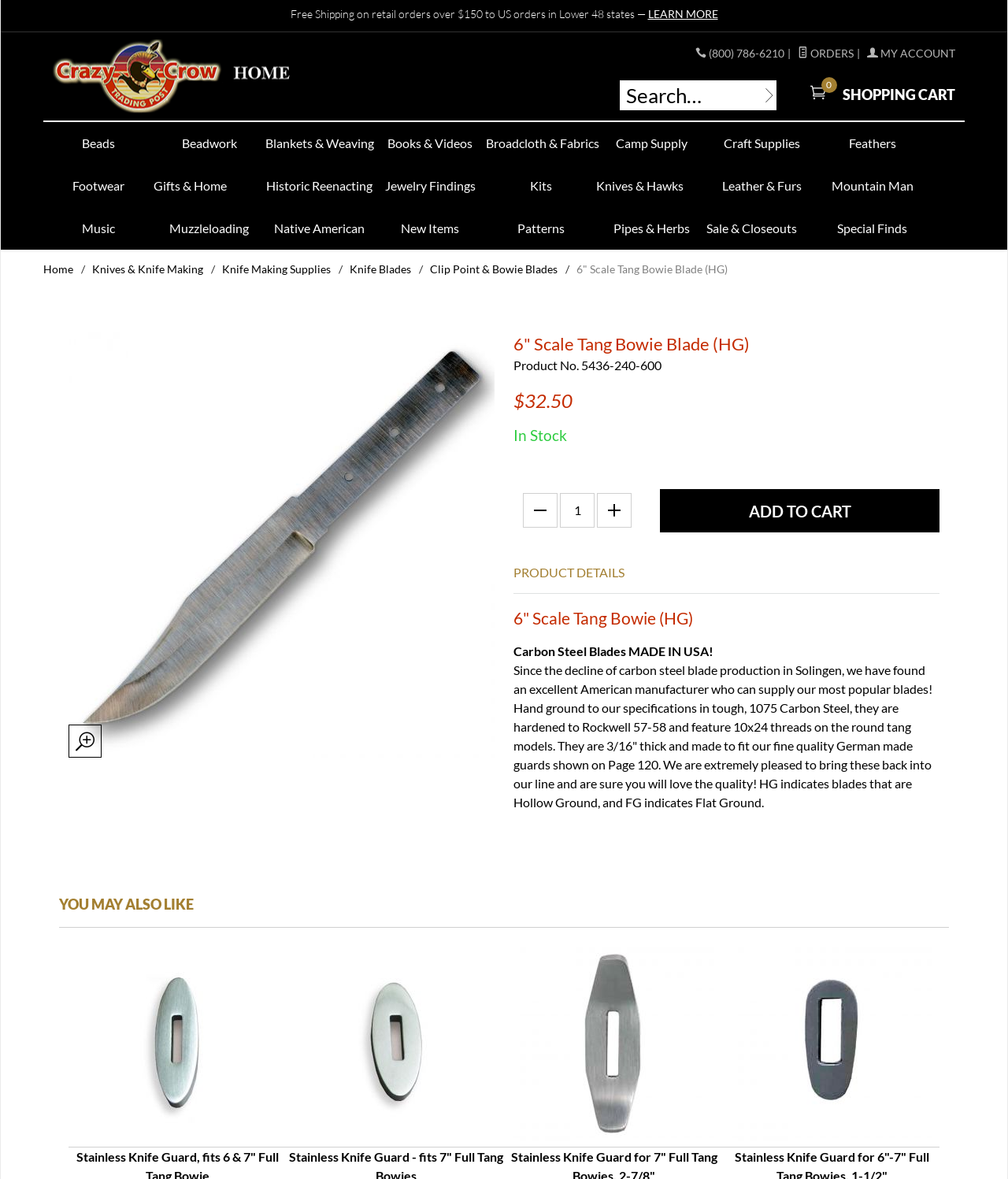Please identify the bounding box coordinates of the element that needs to be clicked to perform the following instruction: "Go to map".

None